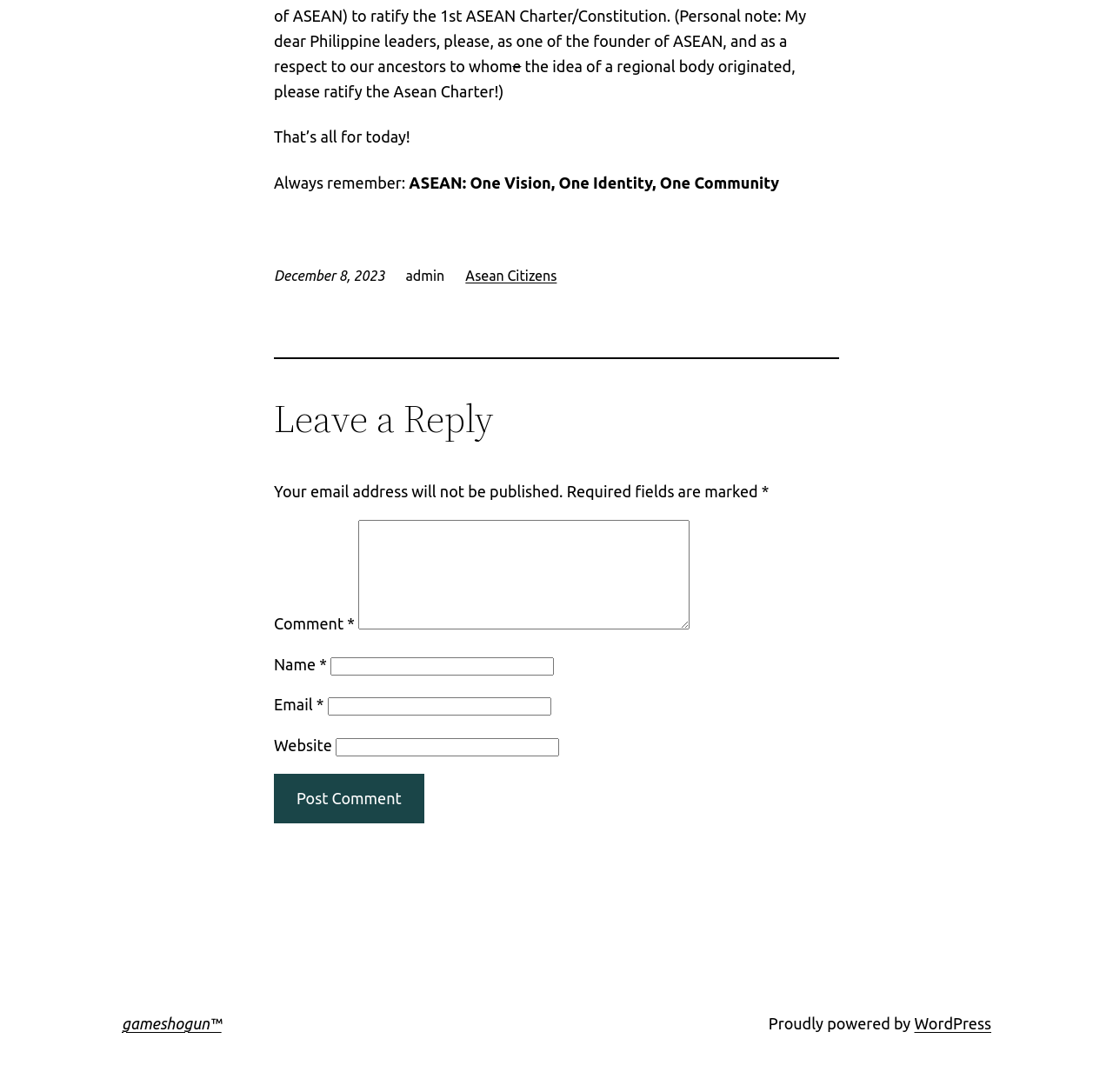Given the following UI element description: "parent_node: Name * name="author"", find the bounding box coordinates in the webpage screenshot.

[0.297, 0.602, 0.498, 0.618]